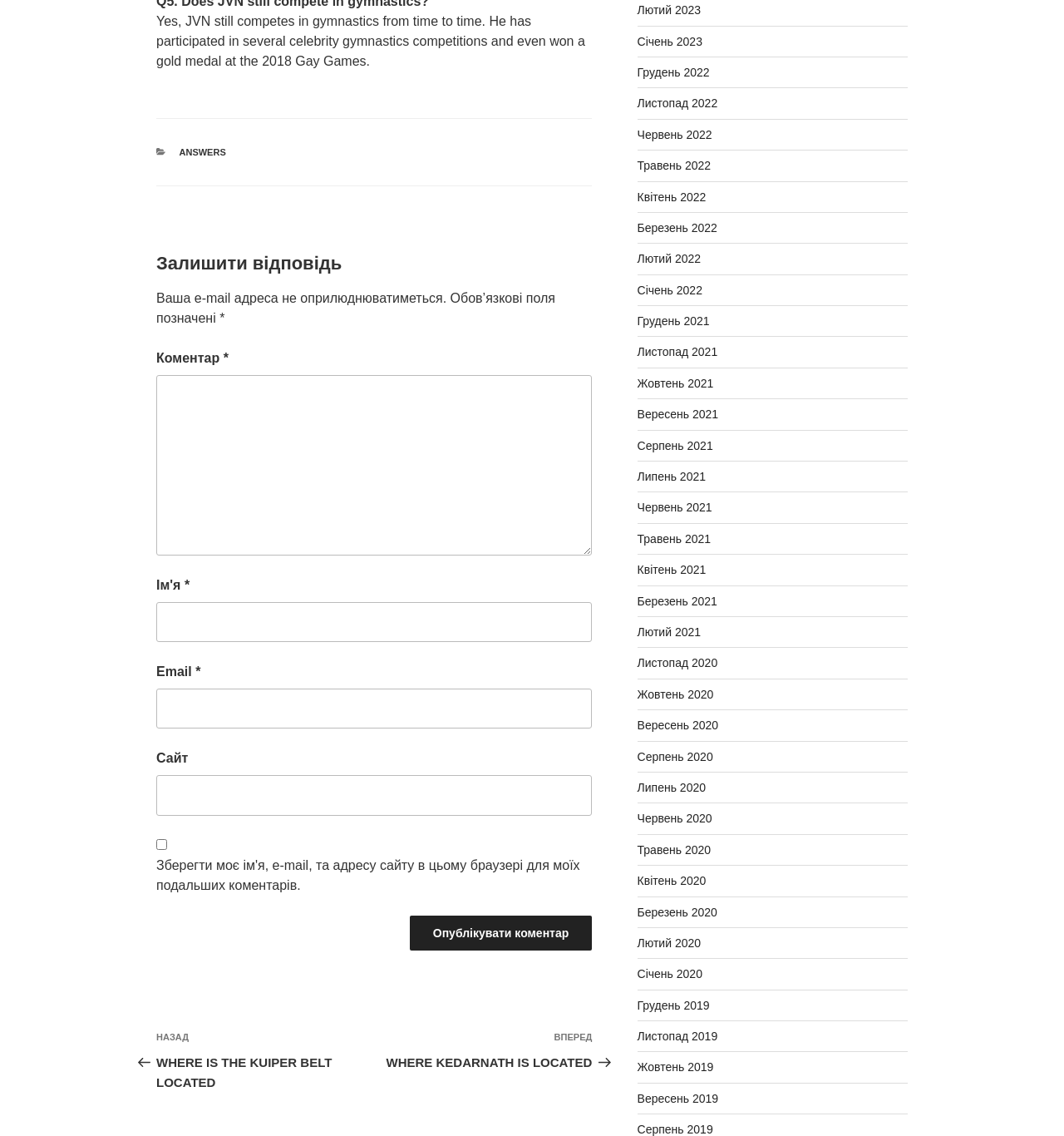Identify the bounding box coordinates of the section that should be clicked to achieve the task described: "Publish the comment".

[0.385, 0.806, 0.556, 0.837]